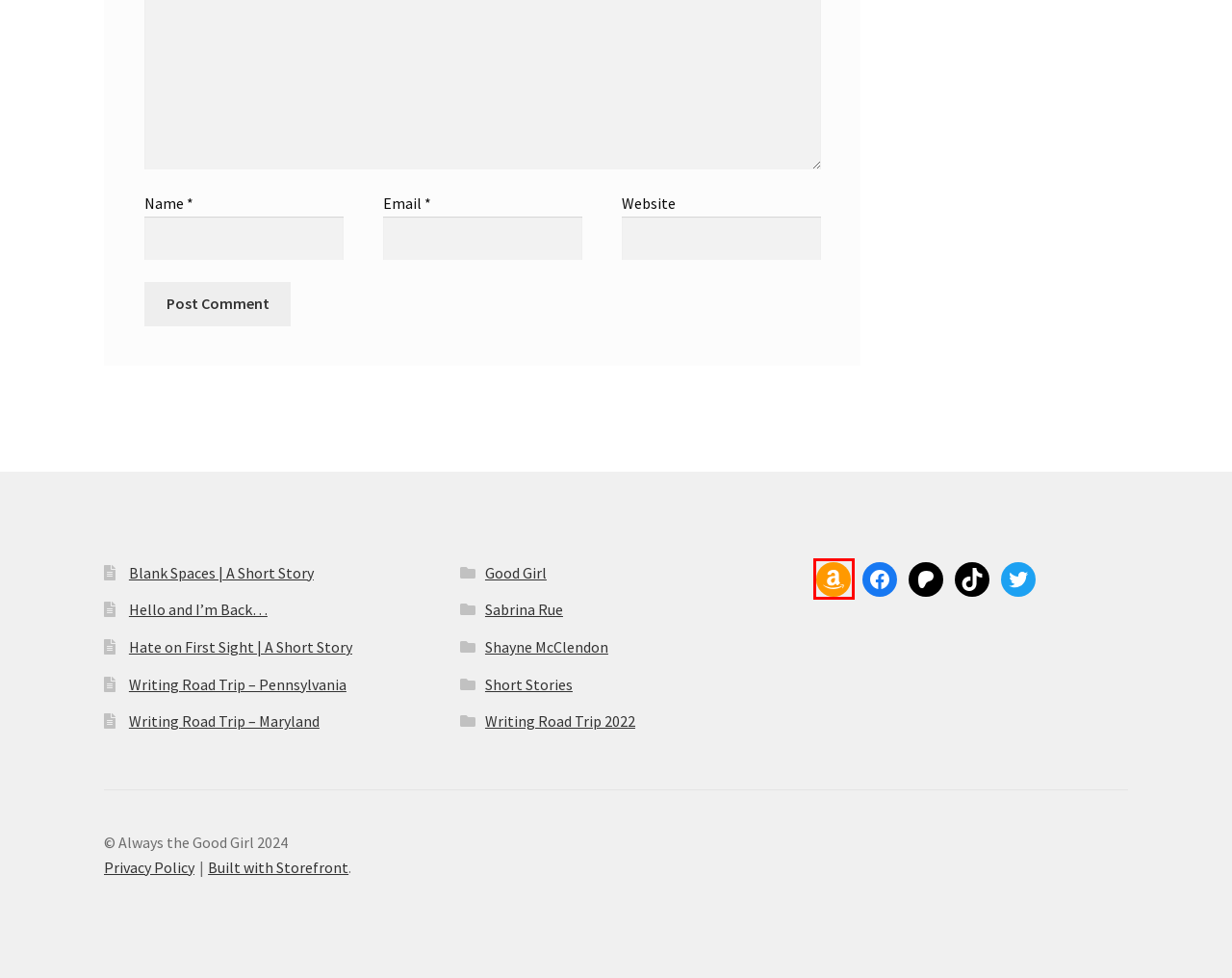Look at the screenshot of a webpage, where a red bounding box highlights an element. Select the best description that matches the new webpage after clicking the highlighted element. Here are the candidates:
A. Writing Road Trip 2022 - Florida - Always the Good Girl
B. Always the Good Girl - Author Shayne McClendon
C. Hate on First Sight | A Short Story - Always the Good Girl
D. 2022 Writing Road Trip - Always the Good Girl
E. Amazon.com: Shayne McClendon: books, biography, latest update
F. shayne mcclendon Archives - Always the Good Girl
G. Blank Spaces | A Short Story - Always the Good Girl
H. Writing Road Trip 2022 - South Carolina - Always the Good Girl

E